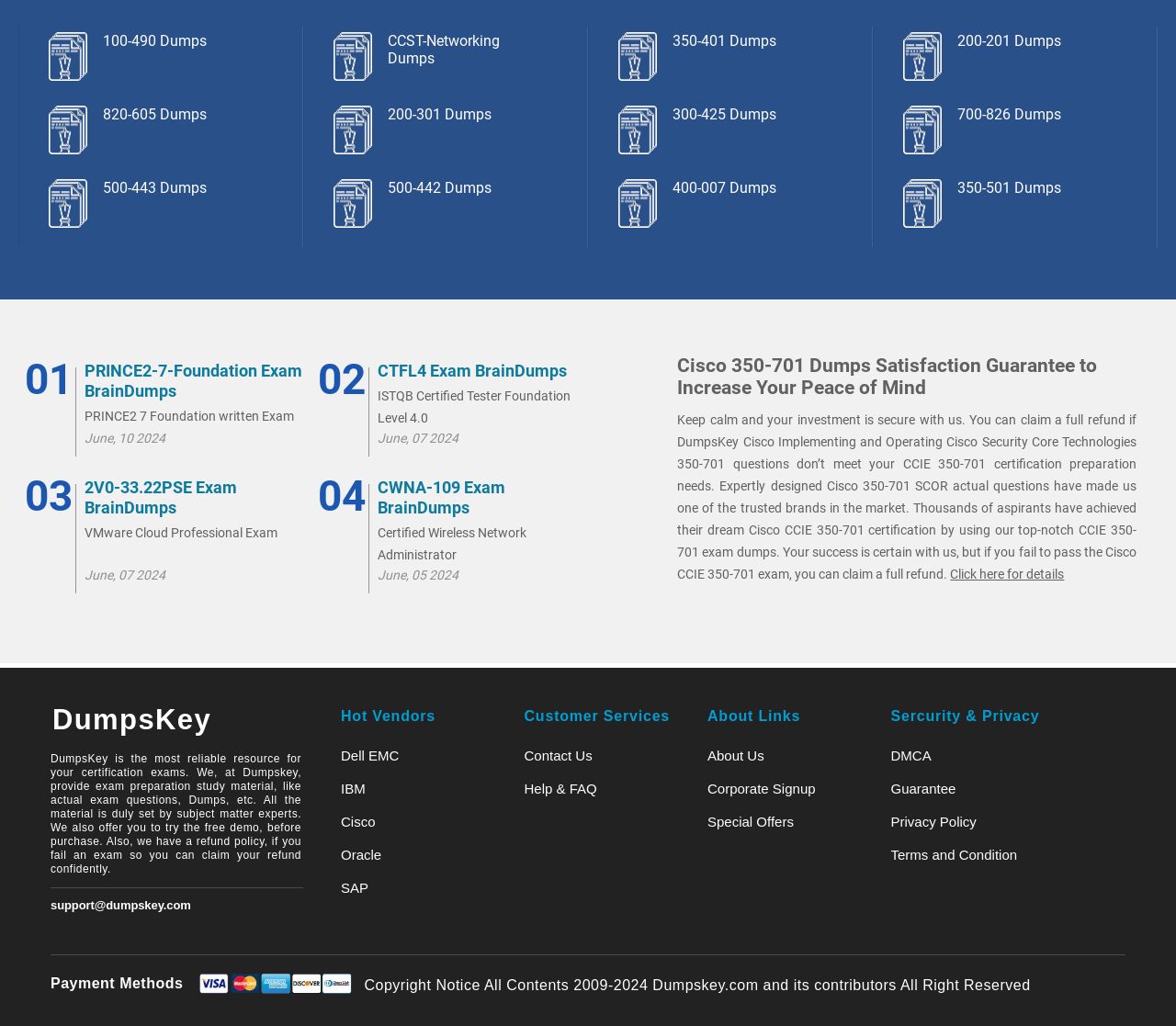Highlight the bounding box of the UI element that corresponds to this description: "Privacy Policy".

[0.757, 0.827, 0.83, 0.843]